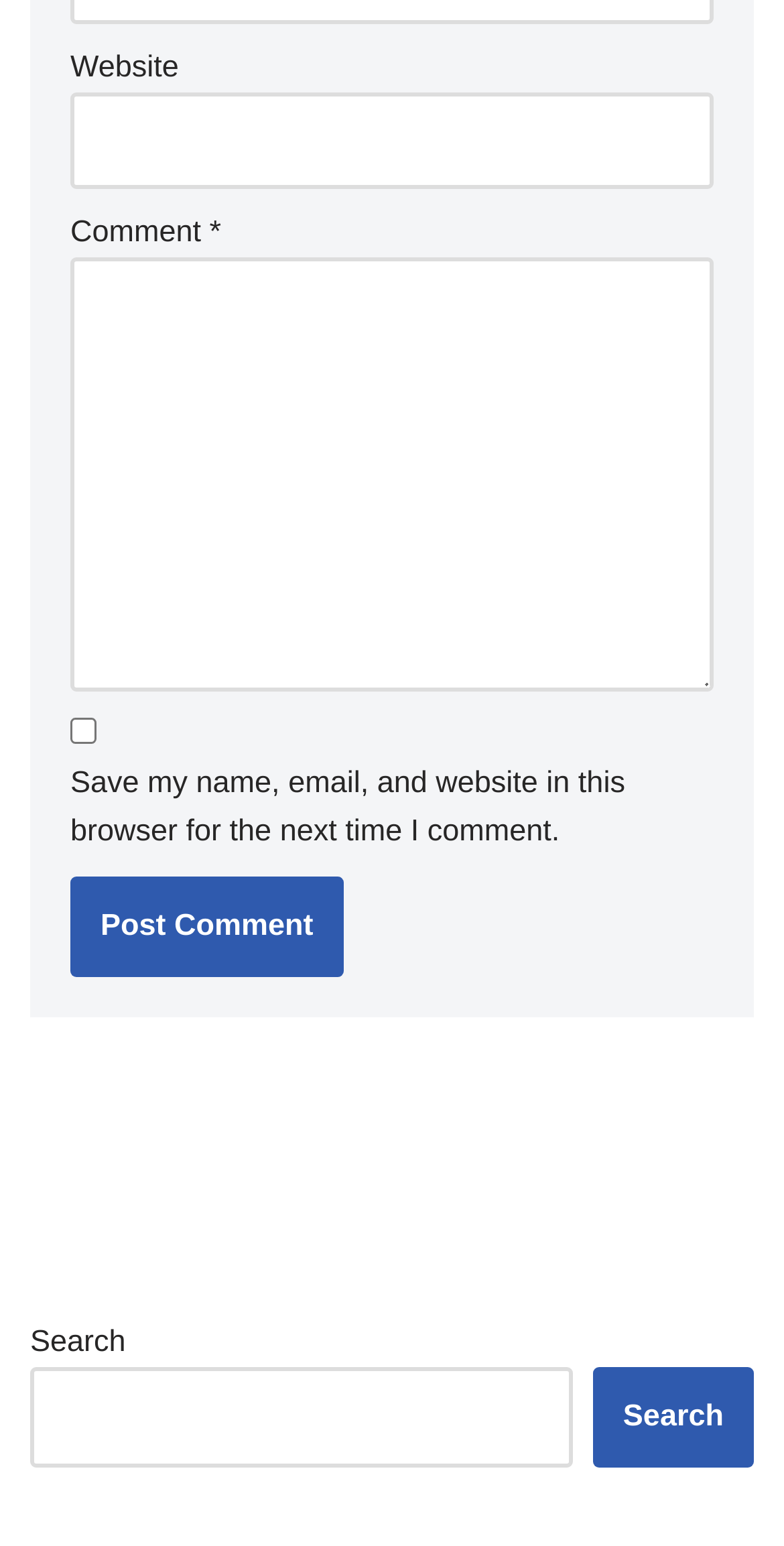Using the description "August 6, 2022", predict the bounding box of the relevant HTML element.

None